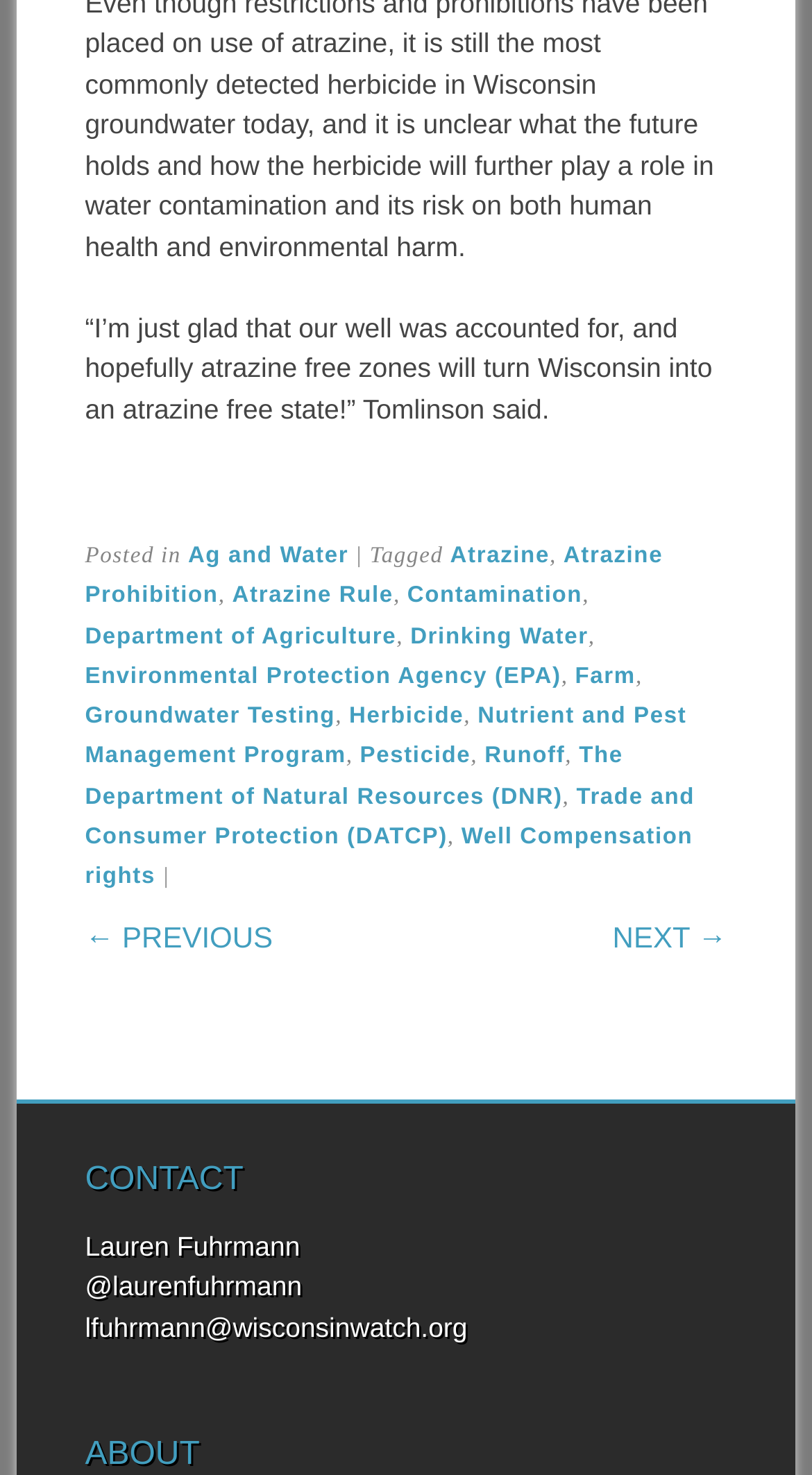Please determine the bounding box coordinates of the element to click on in order to accomplish the following task: "Click on the 'NEXT →' link". Ensure the coordinates are four float numbers ranging from 0 to 1, i.e., [left, top, right, bottom].

[0.754, 0.625, 0.895, 0.647]